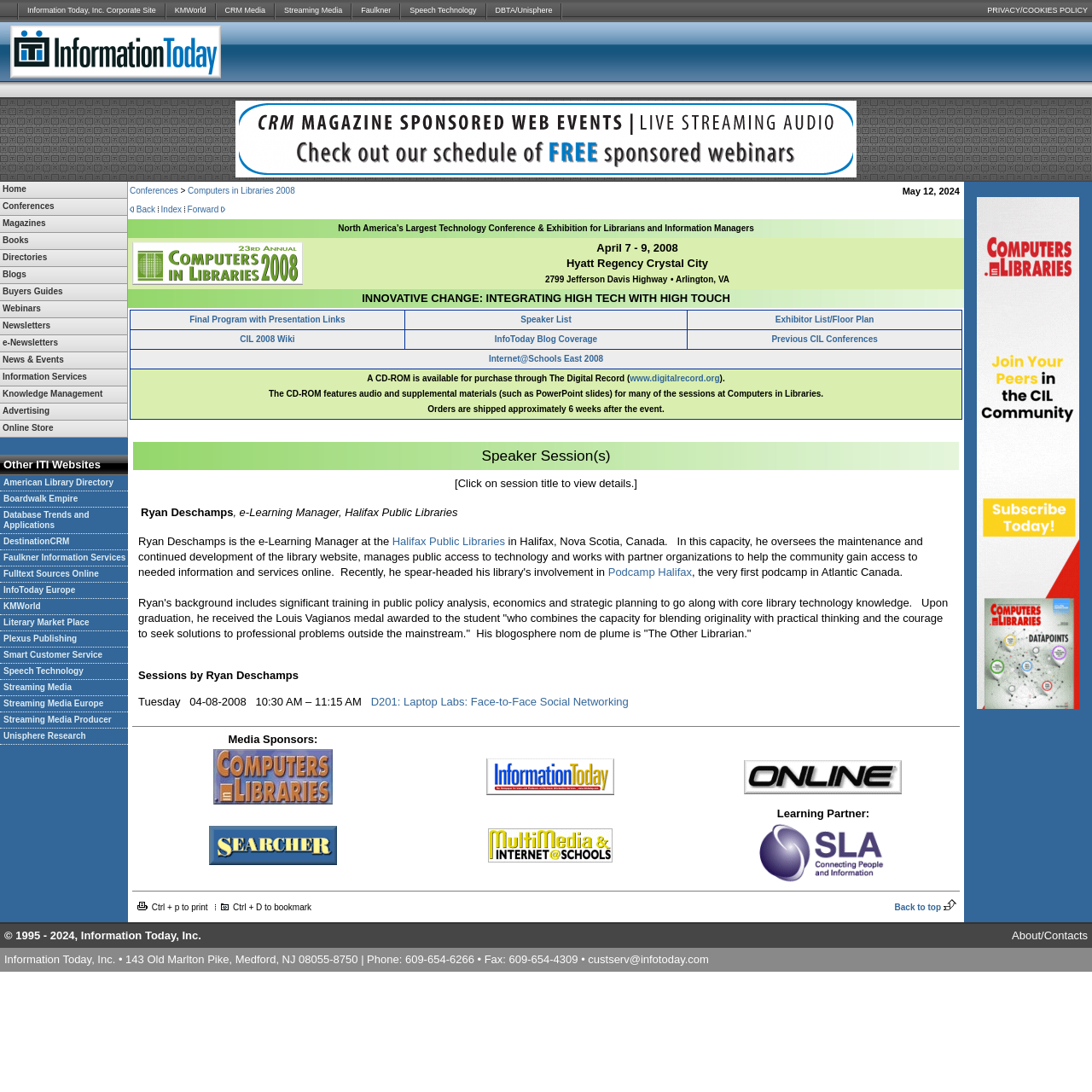Please mark the bounding box coordinates of the area that should be clicked to carry out the instruction: "Click Information Today, Inc. Corporate Site".

[0.017, 0.0, 0.151, 0.02]